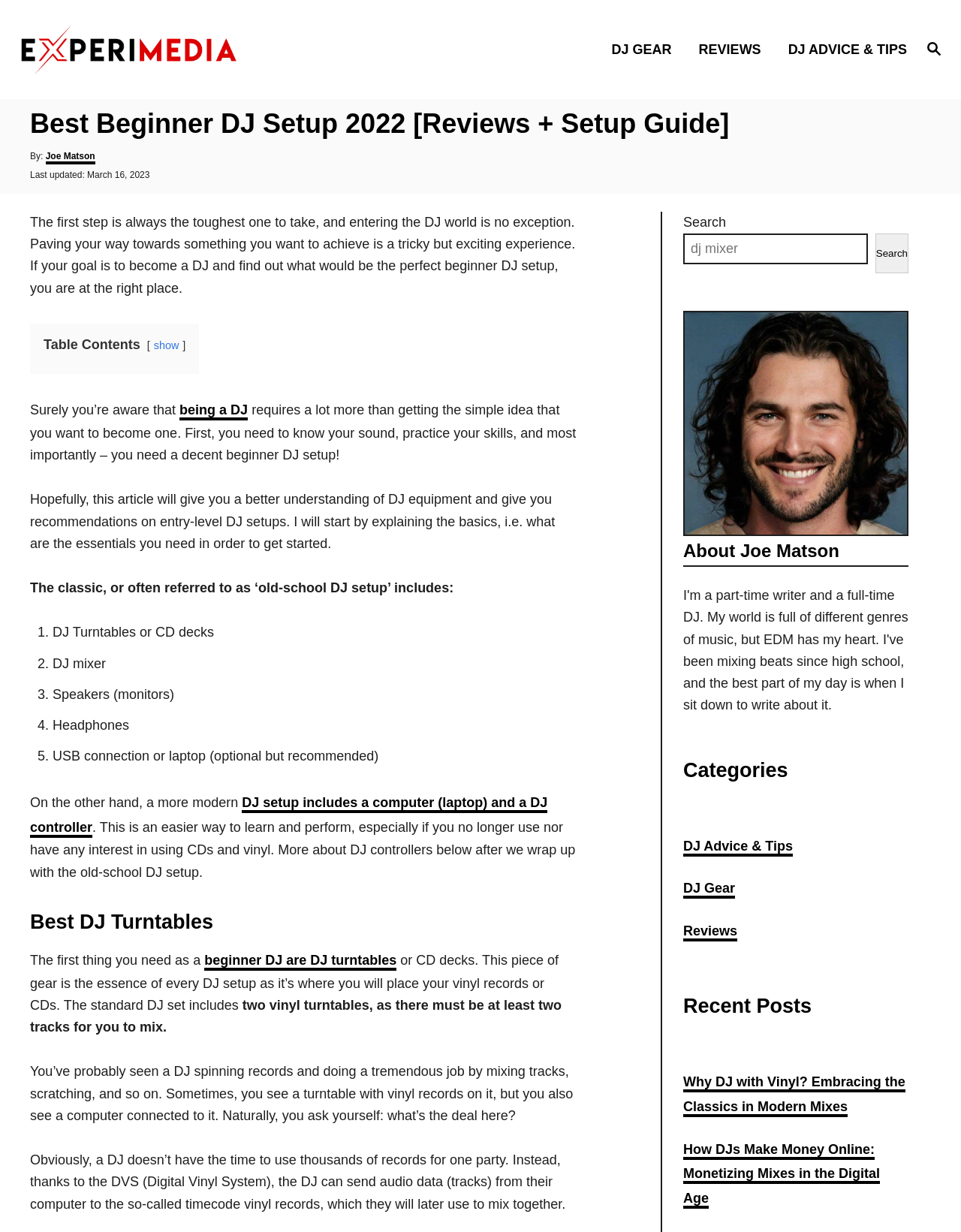Determine the bounding box coordinates of the clickable region to execute the instruction: "Learn about DJ Turntables". The coordinates should be four float numbers between 0 and 1, denoted as [left, top, right, bottom].

[0.031, 0.773, 0.213, 0.785]